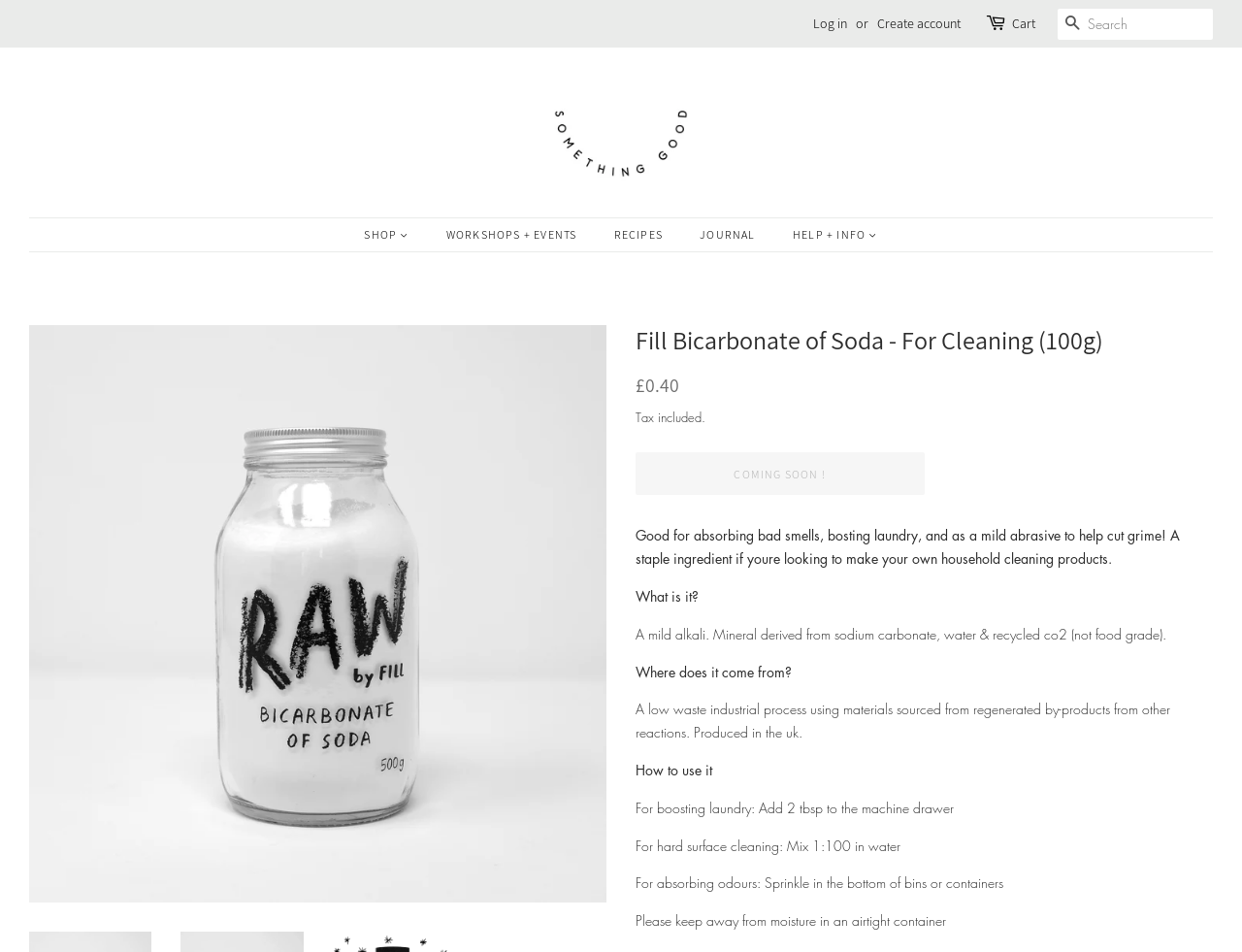Locate and generate the text content of the webpage's heading.

Fill Bicarbonate of Soda - For Cleaning (100g)